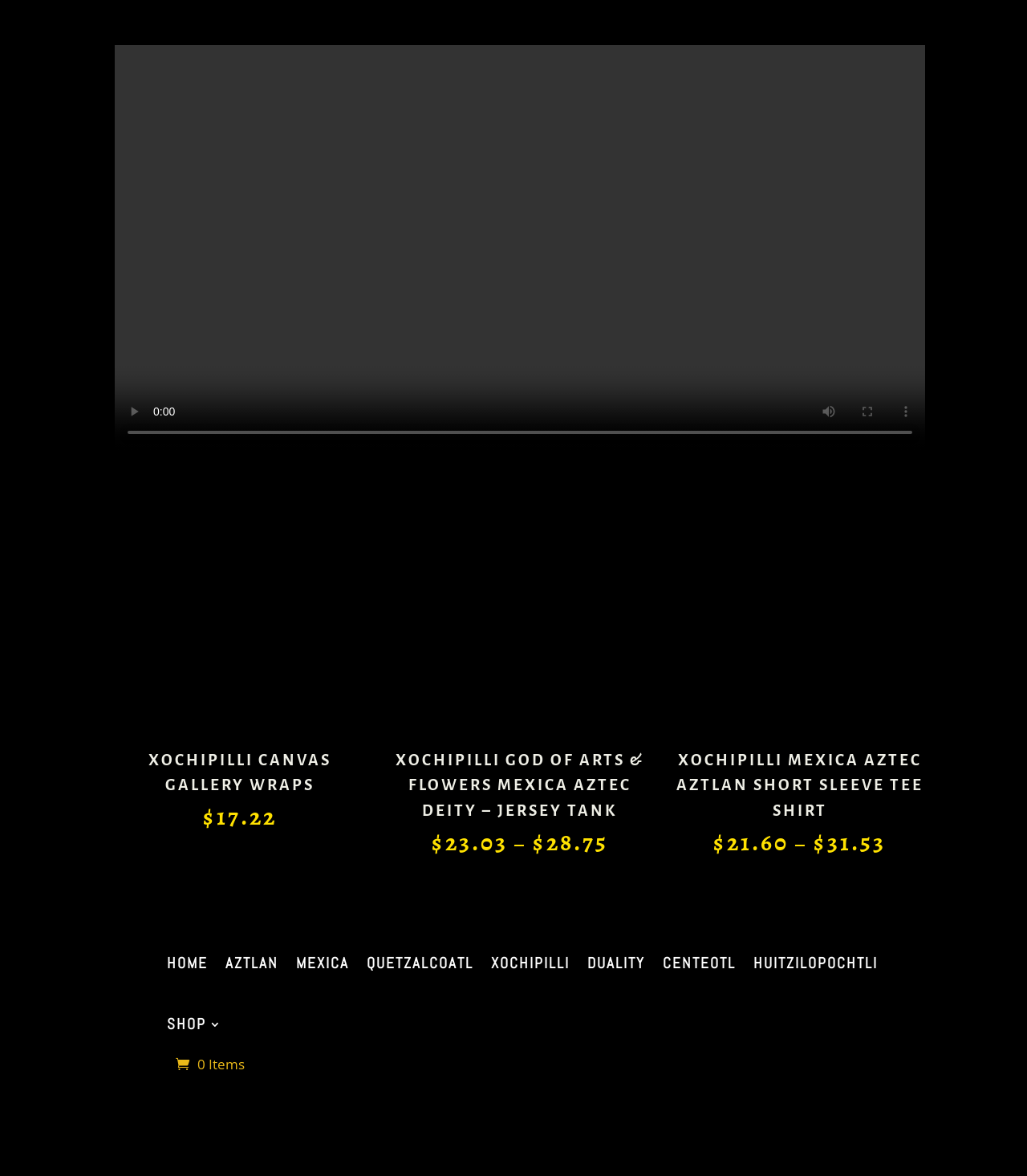What is the current video time?
Using the image, give a concise answer in the form of a single word or short phrase.

0:00